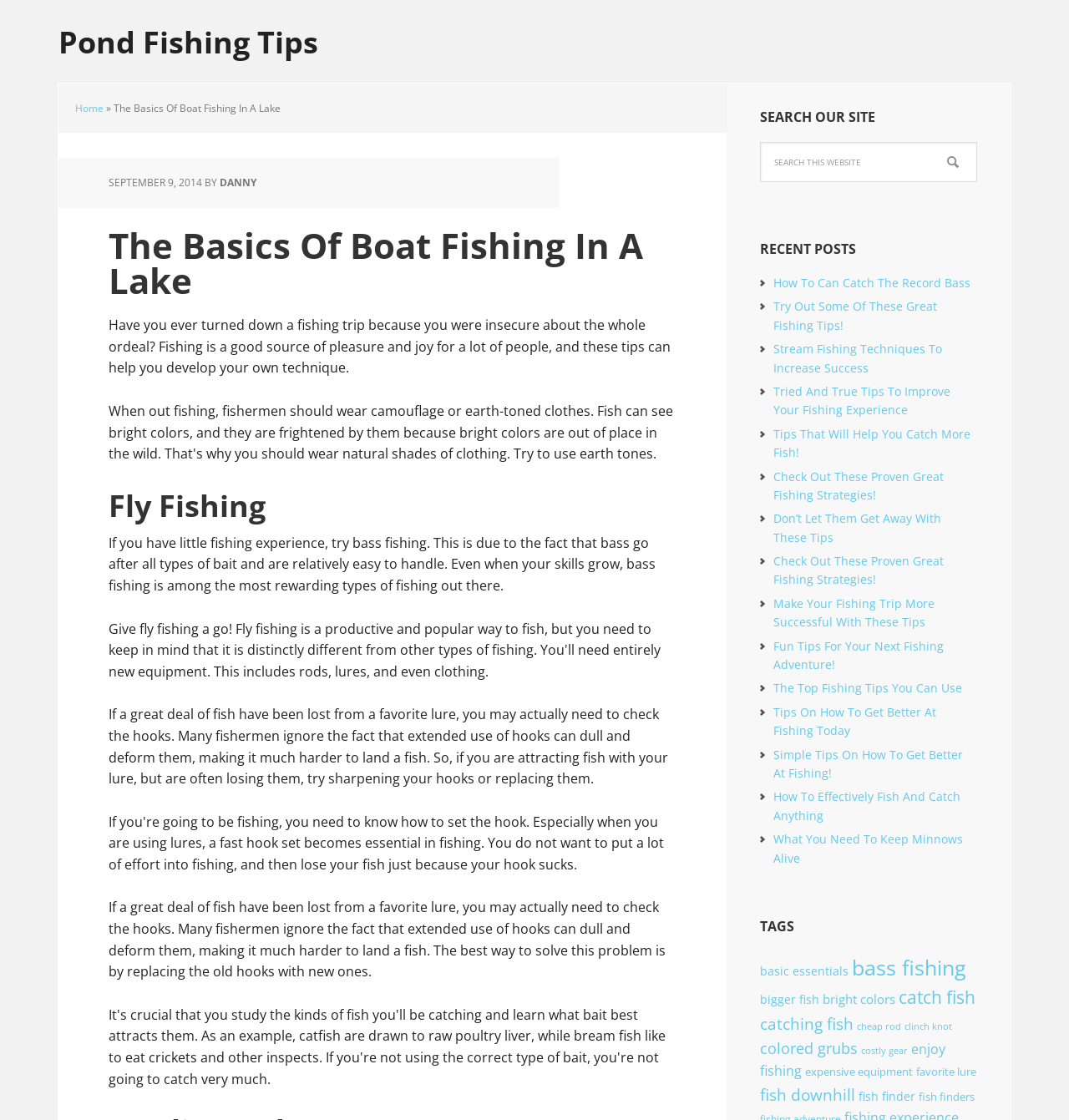With reference to the screenshot, provide a detailed response to the question below:
What is the purpose of the search box?

I found the search box in the 'SEARCH OUR SITE' section, and its purpose is to allow users to search for specific content within the website, as indicated by the placeholder text 'Search this website'.